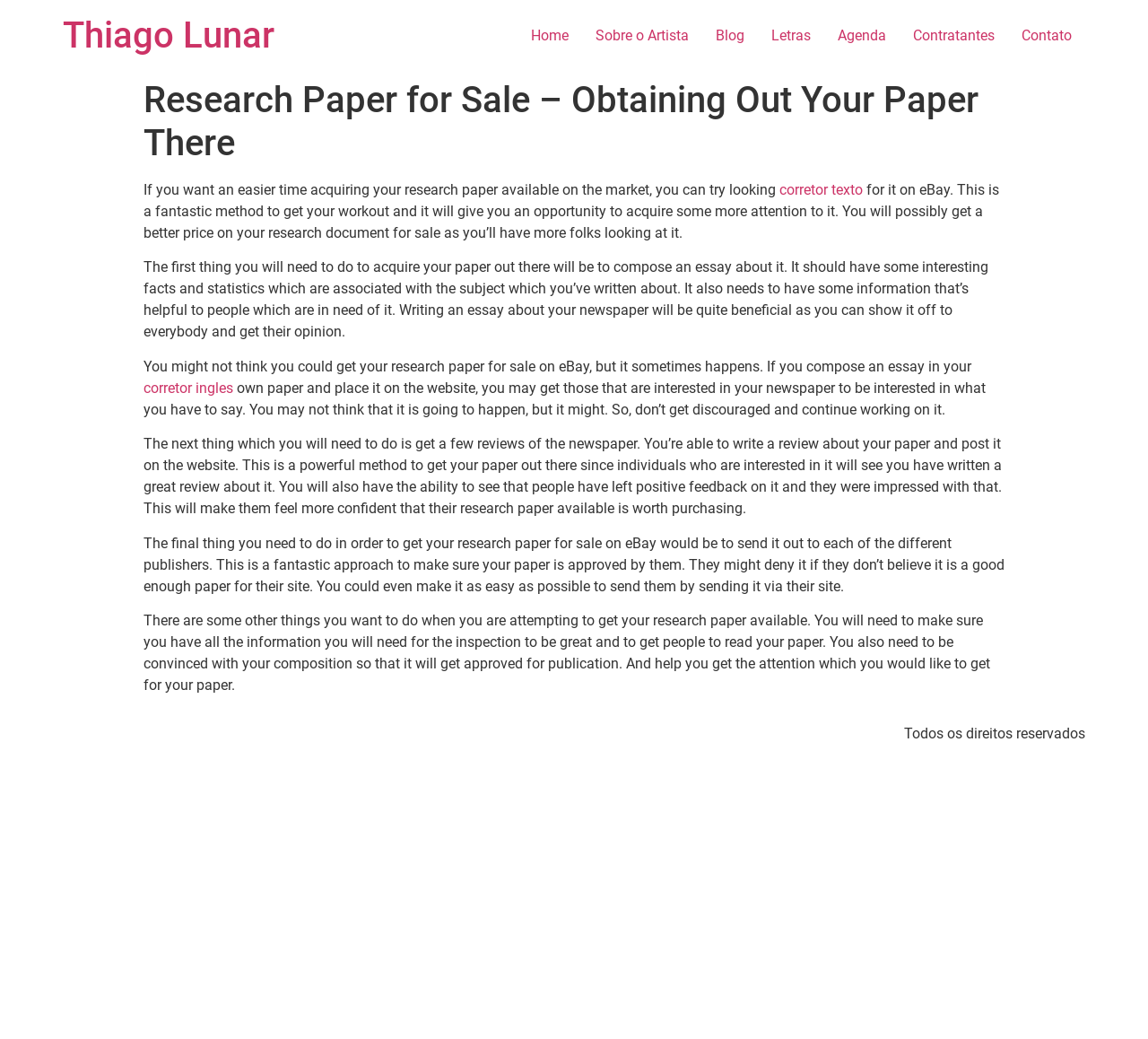What is the benefit of getting reviews of the research paper?
Please answer the question with a detailed response using the information from the screenshot.

The benefit of getting reviews of the research paper is to get confident feedback from people who are interested in it, as stated in the paragraph 'The next thing which you will need to do is get a few reviews of the newspaper. You’re able to write a review about your paper and post it on the website. This is a powerful method to get your paper out there since individuals who are interested in it will see you have written a great review about it.'